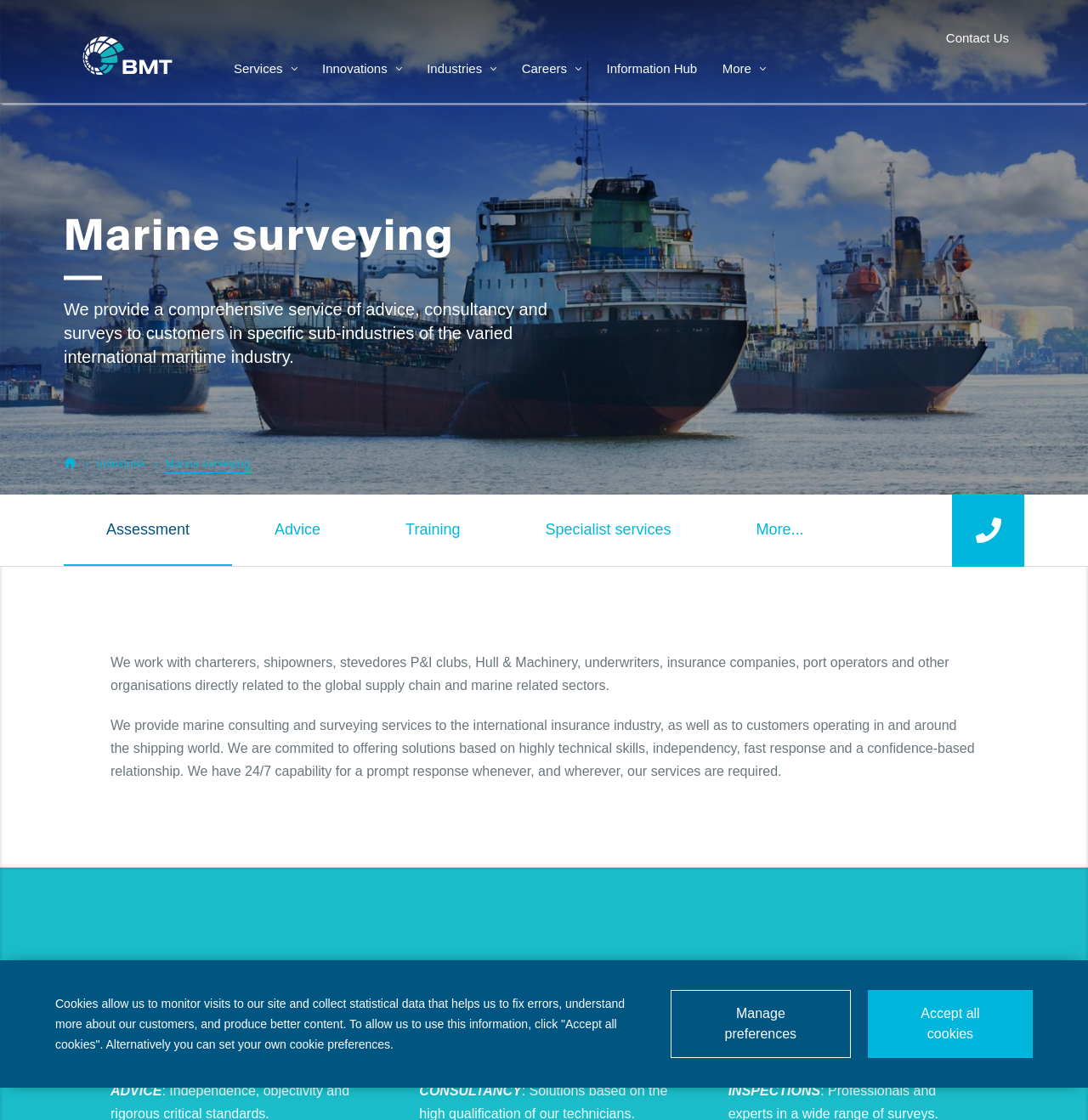Please locate the bounding box coordinates for the element that should be clicked to achieve the following instruction: "Click the 'Innovations' link". Ensure the coordinates are given as four float numbers between 0 and 1, i.e., [left, top, right, bottom].

[0.296, 0.066, 0.369, 0.079]